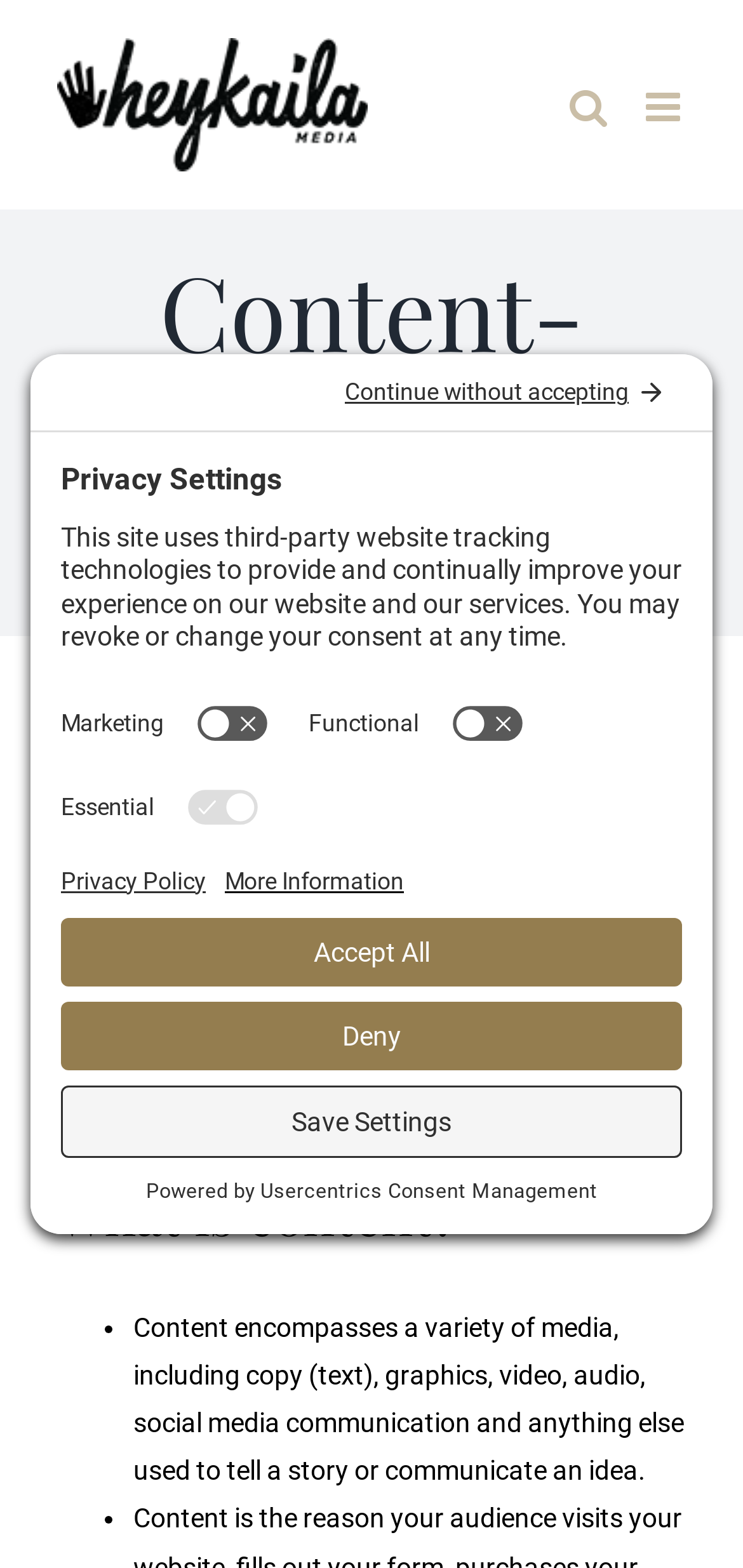What is the purpose of the 'Privacy Settings' dialog?
Analyze the image and deliver a detailed answer to the question.

The 'Privacy Settings' dialog allows users to manage their consent for the website's use of third-party tracking technologies, and provides options to revoke or change their consent at any time.